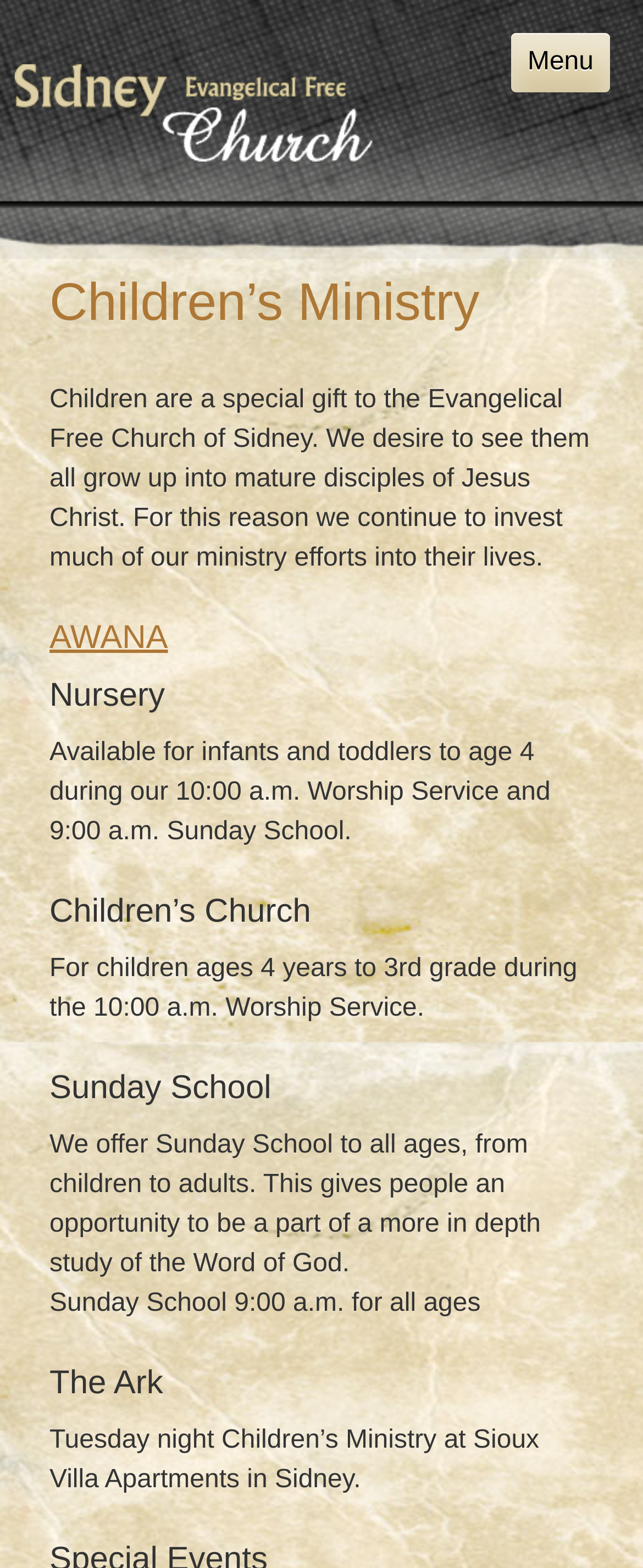Using the webpage screenshot, locate the HTML element that fits the following description and provide its bounding box: "Home".

None